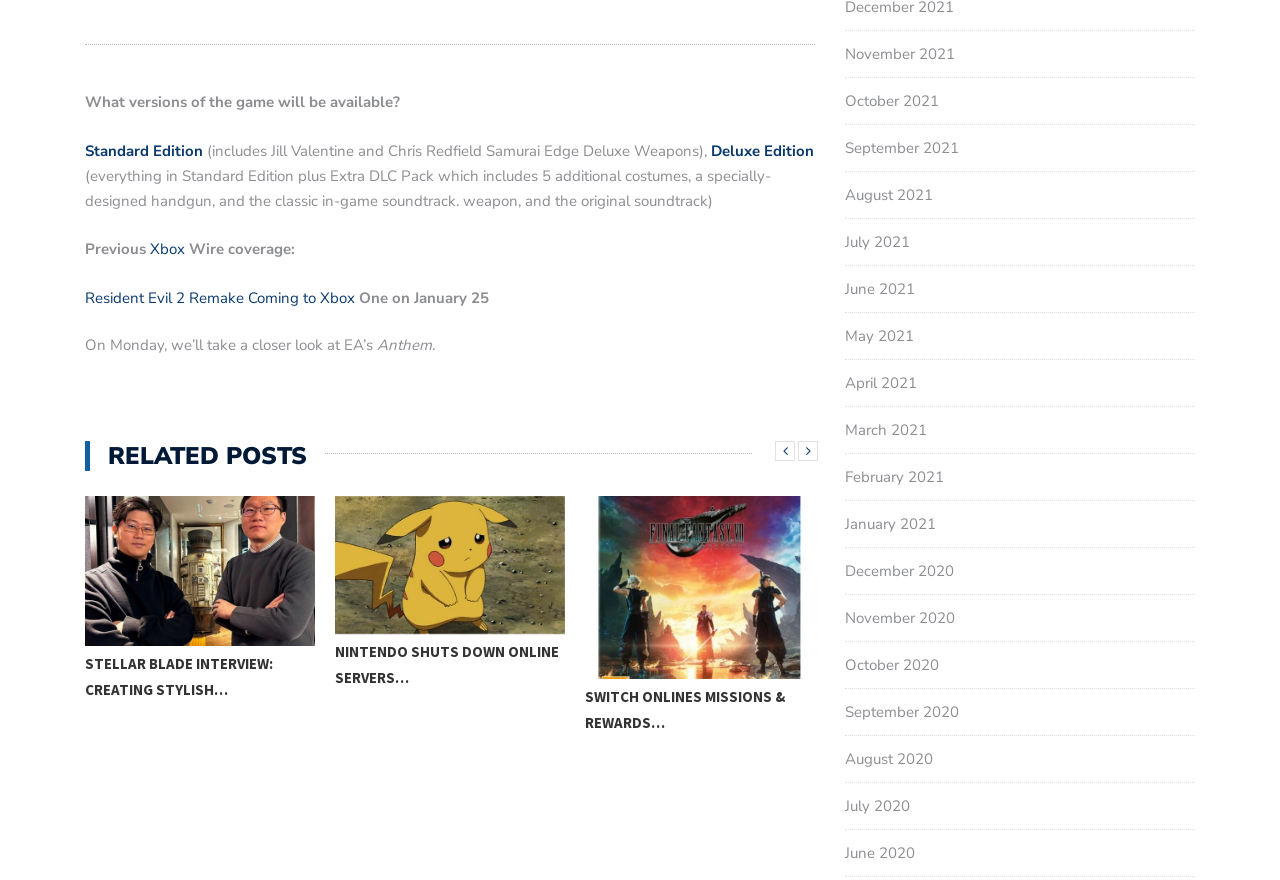Using the provided element description, identify the bounding box coordinates as (top-left x, top-left y, bottom-right x, bottom-right y). Ensure all values are between 0 and 1. Description: October 2020

[0.66, 0.744, 0.734, 0.766]